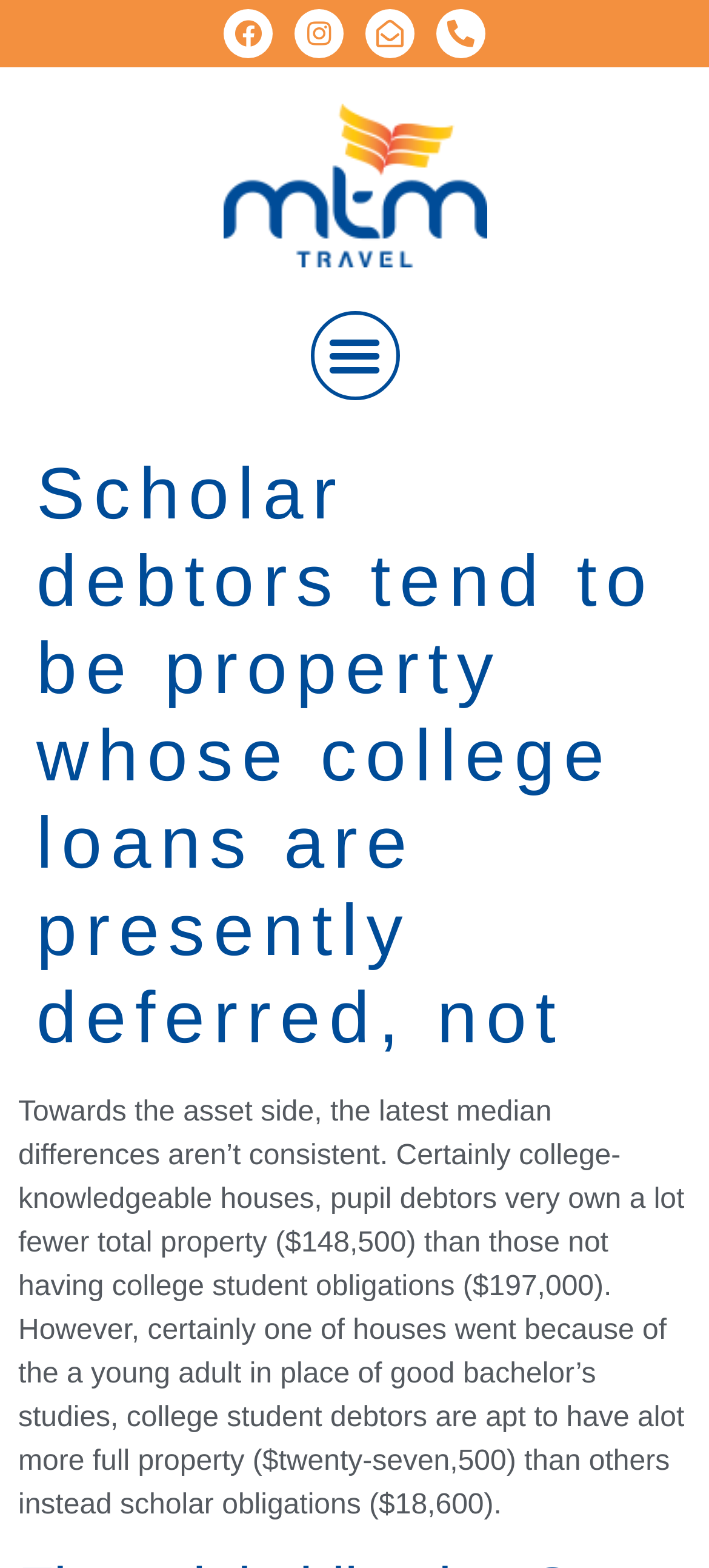Please analyze the image and provide a thorough answer to the question:
What is the median difference in total property for college-knowledgeable houses?

According to the text, 'Towards the asset side, the latest median differences aren’t consistent. Certainly college-knowledgeable houses, pupil debtors very own a lot fewer total property ($148,500) than those not having college student obligations ($197,000).' This indicates that the median difference in total property for college-knowledgeable houses is $148,500.